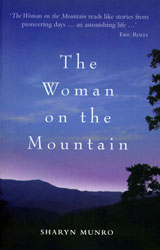Generate an in-depth description of the visual content.

The image features the book cover for "The Woman on the Mountain," written by Sharyn Munro. The cover showcases a serene twilight scene with a subtle blue gradient, creating a sense of tranquility and connection to nature. The title is prominently displayed at the top in bold, white letters, while the author's name appears at the bottom. The cover is adorned with a quote from Eric Rolls that praises the narrative's compelling storytelling. This book invites readers into Munro's reflective journey through her life on a remote mountain, exploring themes of solitude, nature, and personal discovery.